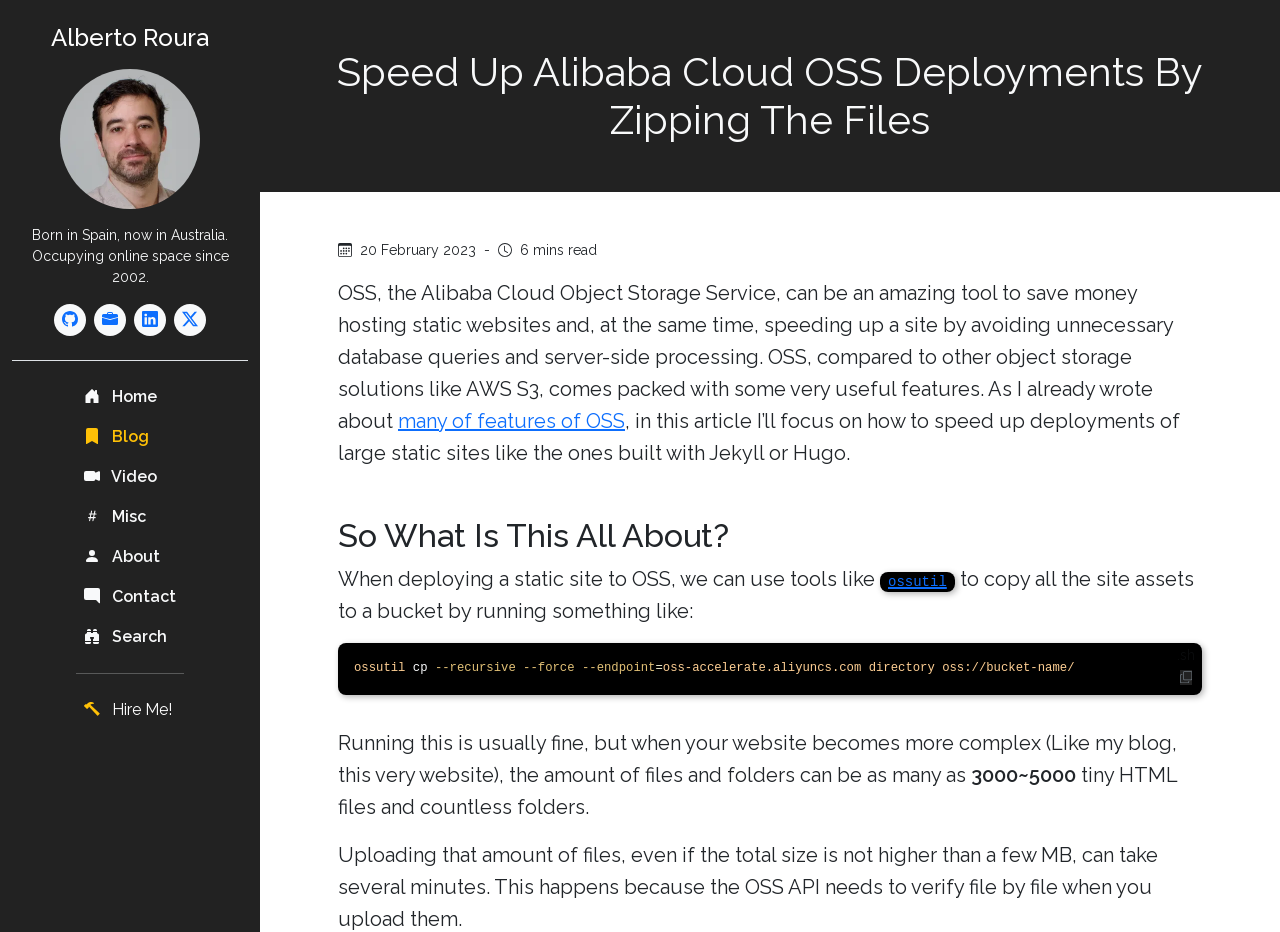Determine the bounding box for the UI element that matches this description: "Hire Me!".

[0.059, 0.74, 0.144, 0.783]